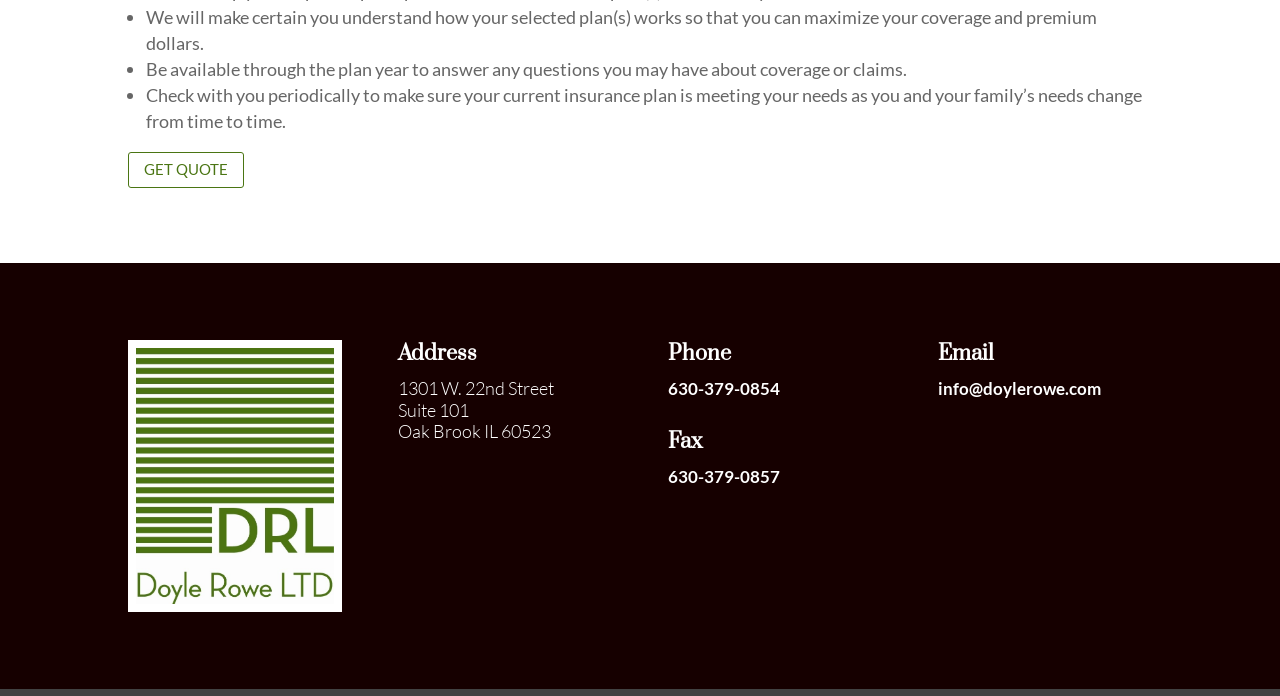Use a single word or phrase to answer the question: 
How can you contact the insurance company by phone?

630-379-0854